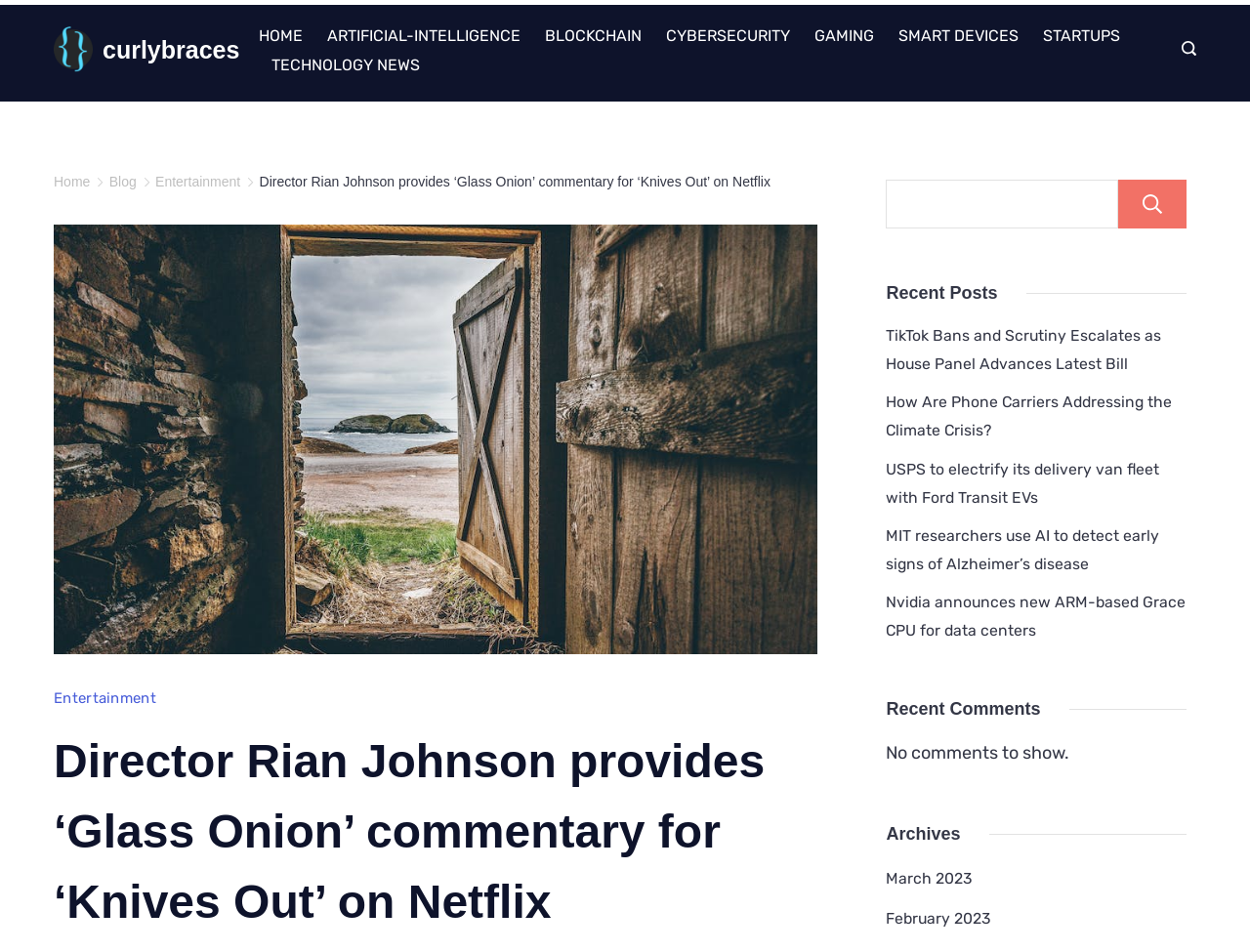Please identify the bounding box coordinates of the area I need to click to accomplish the following instruction: "Check the 'Recent Posts'".

[0.709, 0.294, 0.949, 0.322]